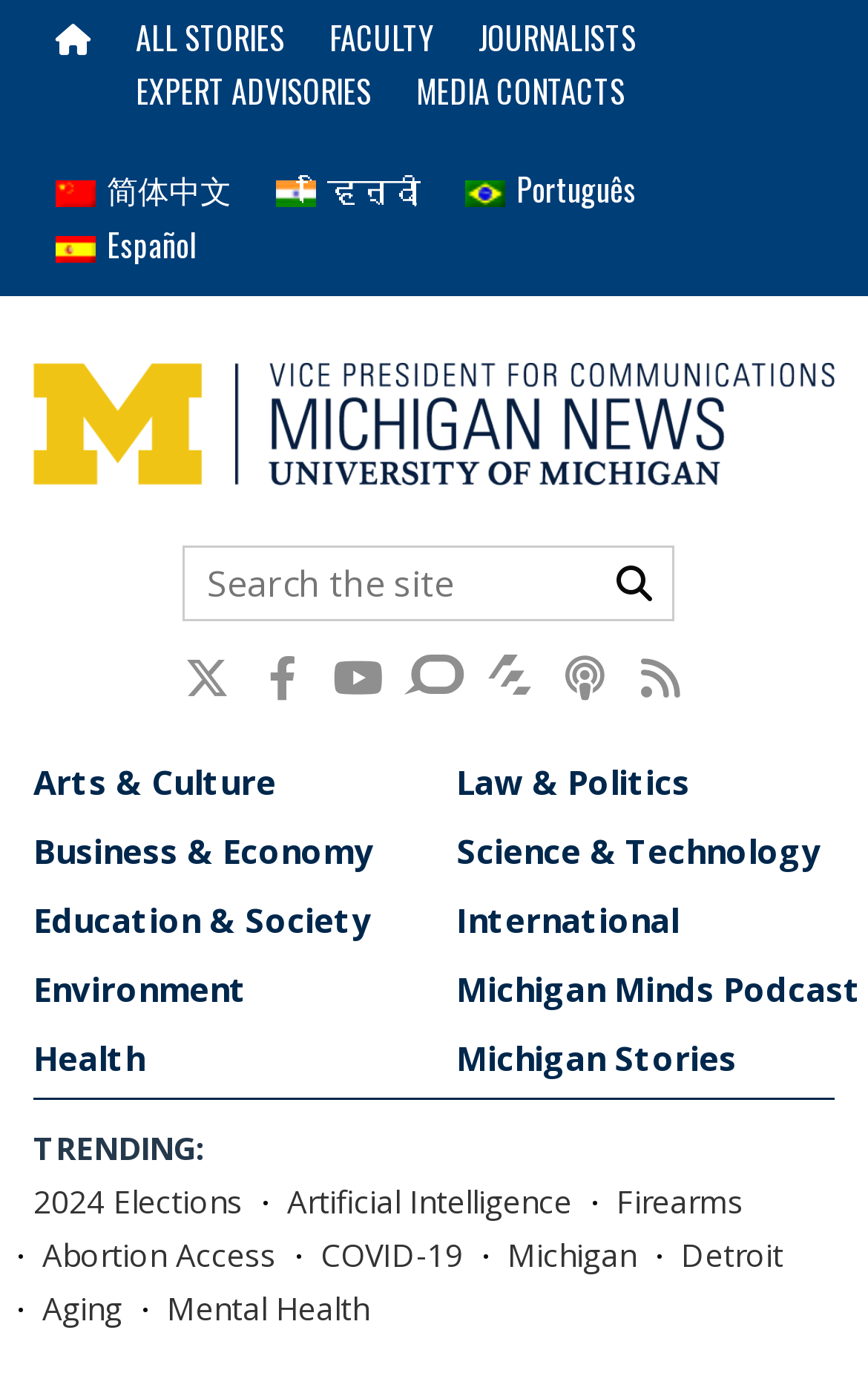Refer to the element description title="University of Michigan News" and identify the corresponding bounding box in the screenshot. Format the coordinates as (top-left x, top-left y, bottom-right x, bottom-right y) with values in the range of 0 to 1.

[0.038, 0.264, 0.962, 0.352]